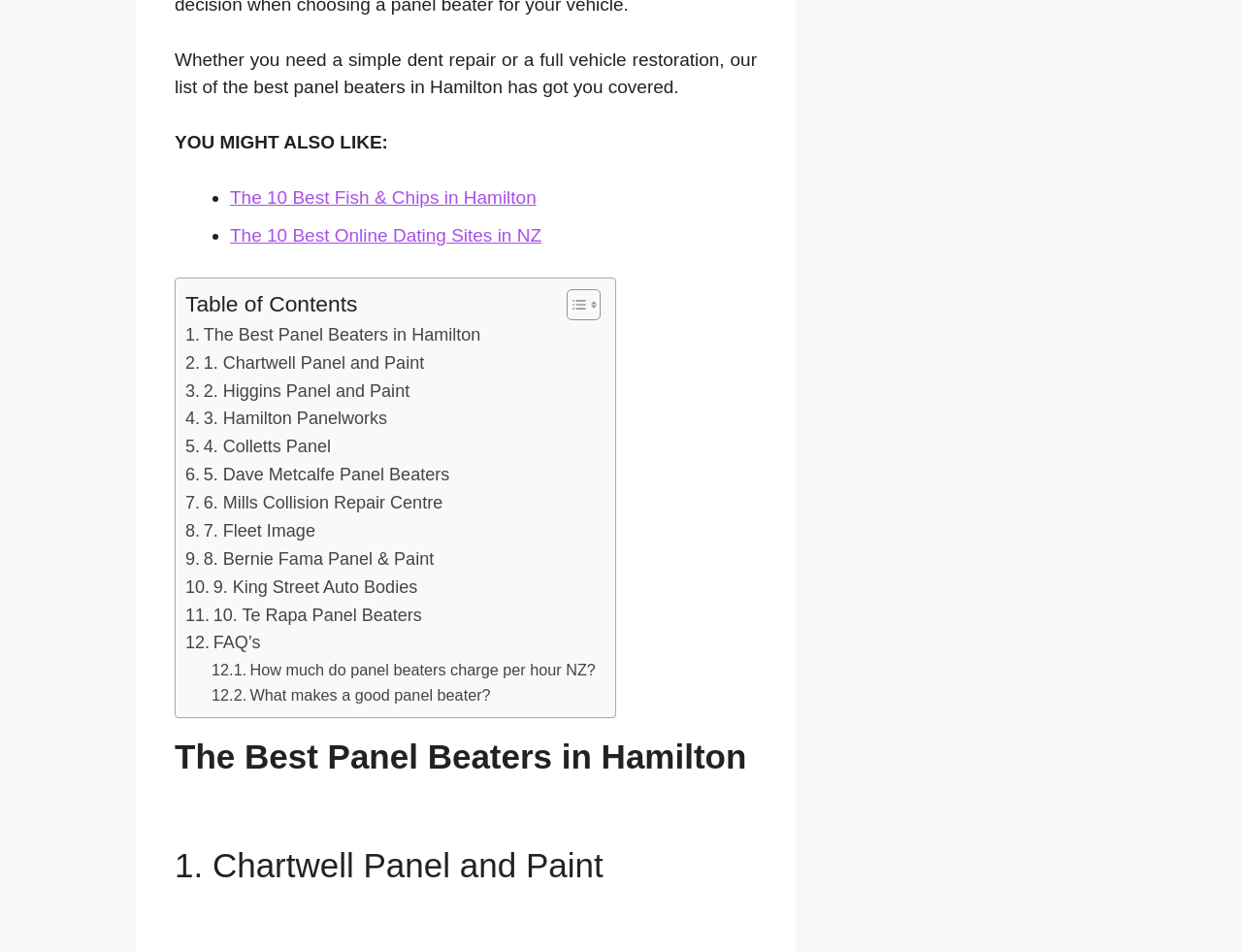Please determine the bounding box coordinates of the element's region to click for the following instruction: "Check 'How much do panel beaters charge per hour NZ?'".

[0.17, 0.69, 0.48, 0.717]